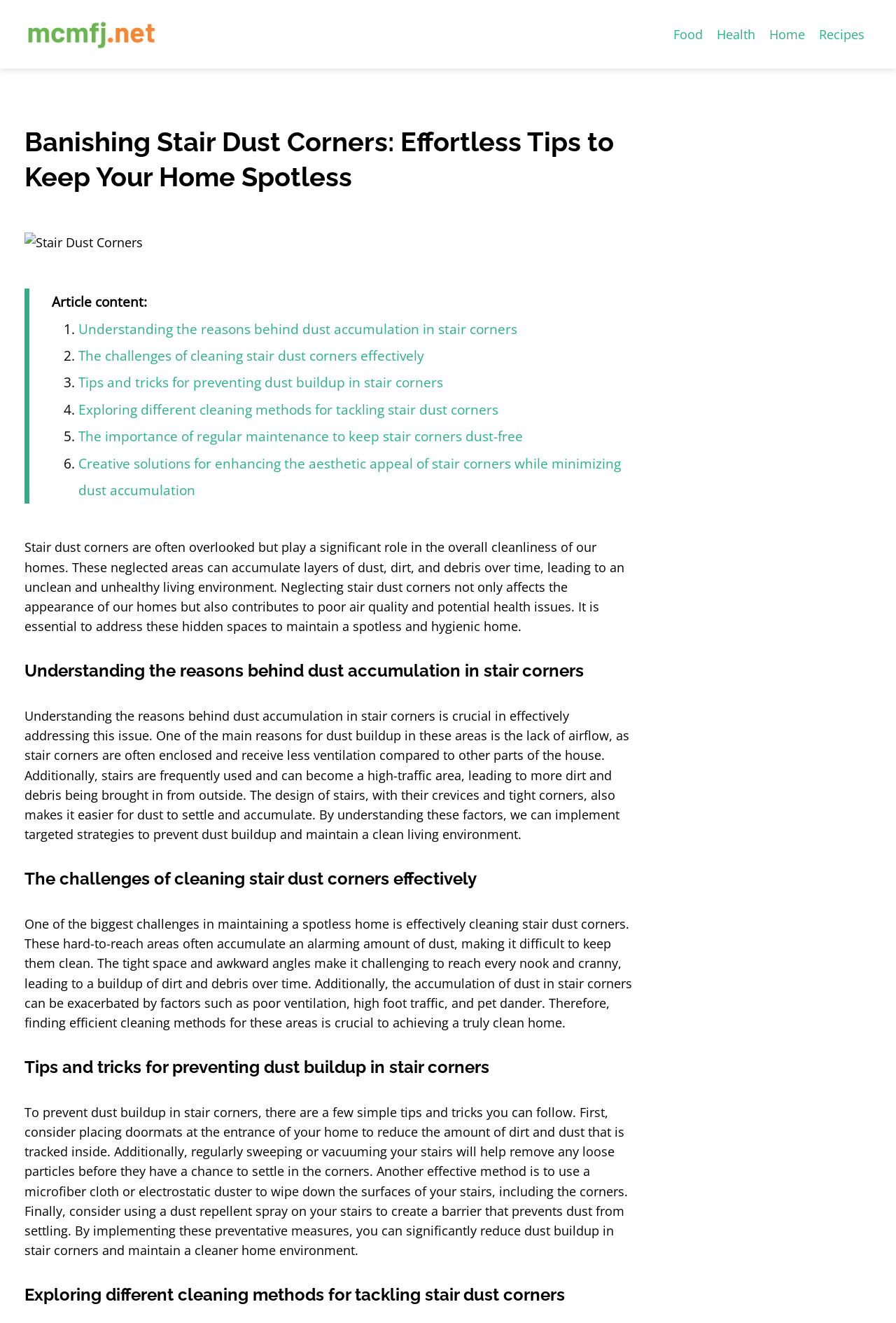Please determine the bounding box coordinates of the element's region to click in order to carry out the following instruction: "Click the link to learn about food". The coordinates should be four float numbers between 0 and 1, i.e., [left, top, right, bottom].

[0.744, 0.017, 0.792, 0.035]